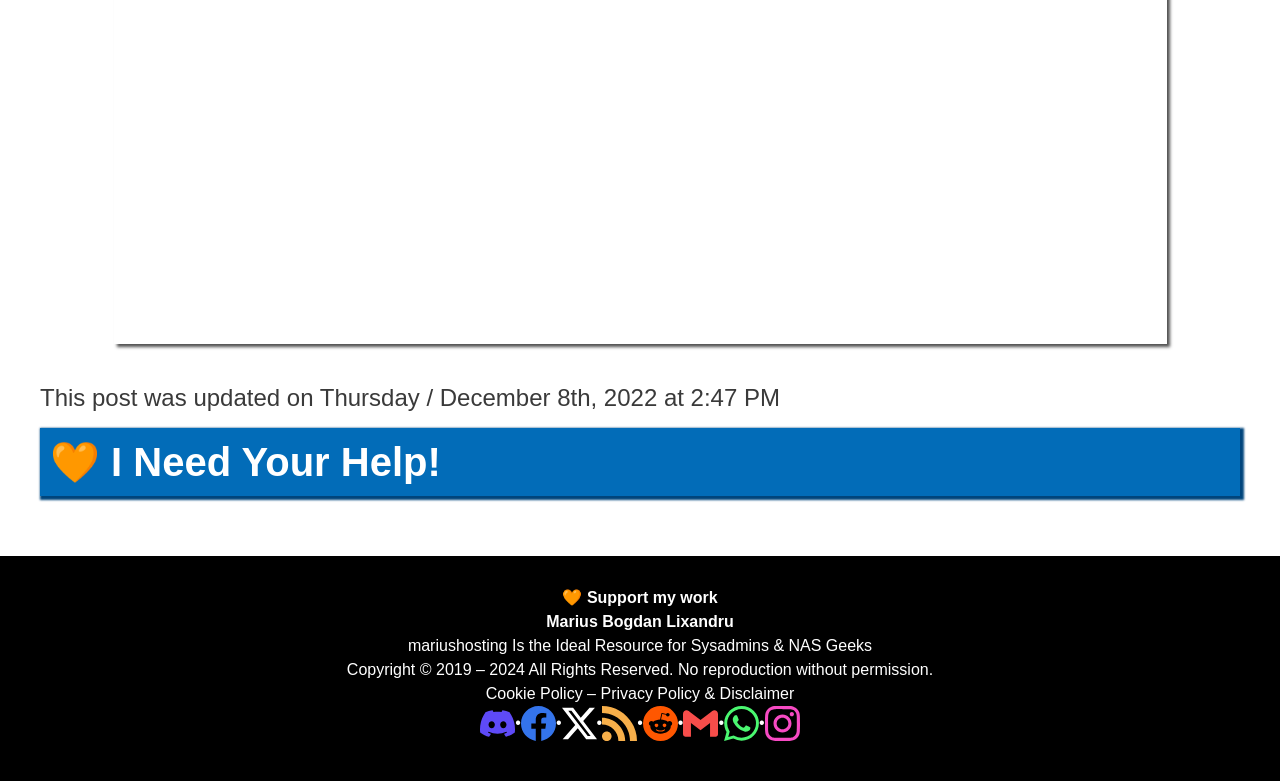What is the name of the author?
Can you offer a detailed and complete answer to this question?

The answer can be found in the link element in the complementary section, which contains the author's name 'Marius Bogdan Lixandru'.